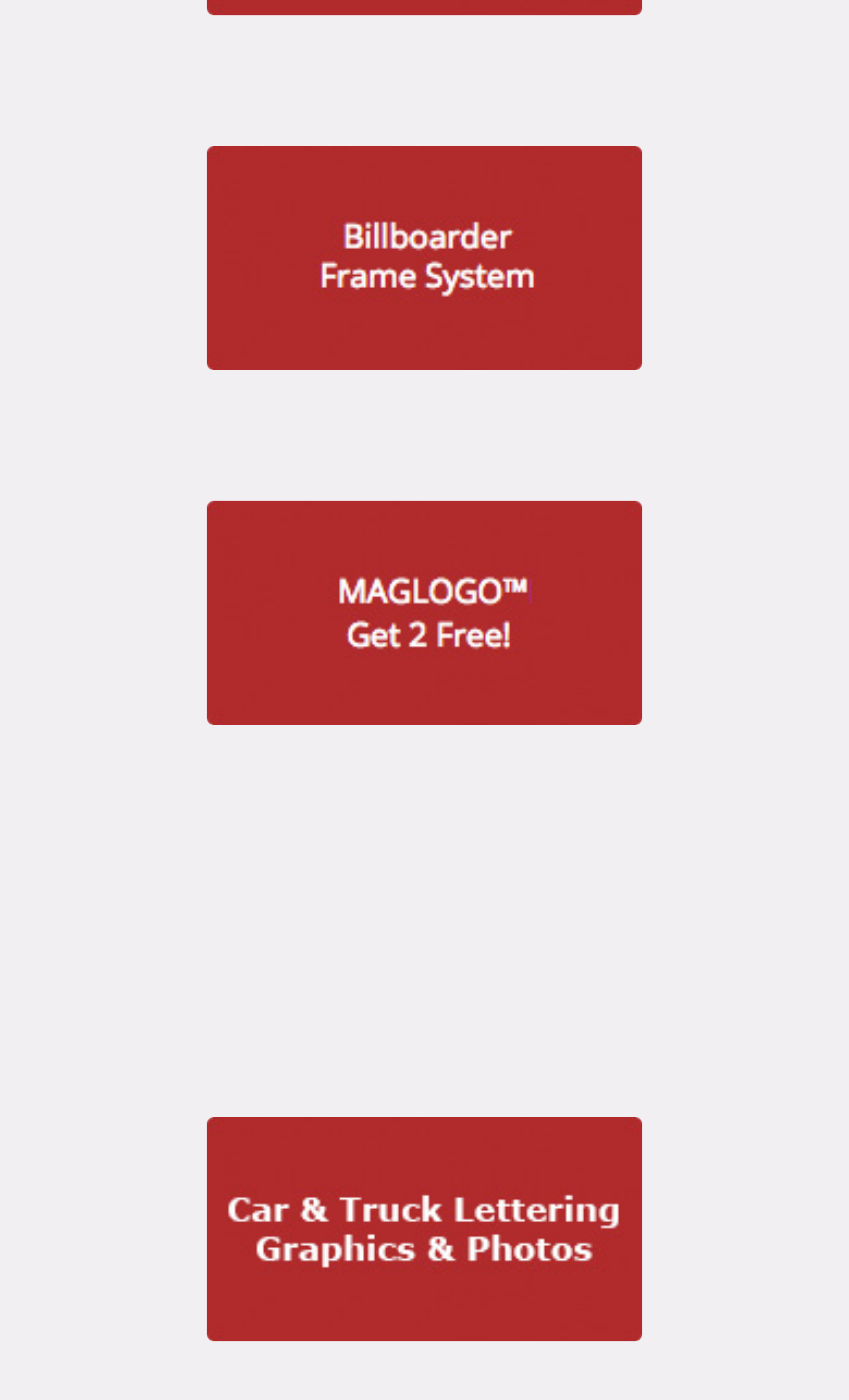Provide the bounding box coordinates of the HTML element described as: "title="vinyl lettering"". The bounding box coordinates should be four float numbers between 0 and 1, i.e., [left, top, right, bottom].

[0.244, 0.799, 0.756, 0.959]